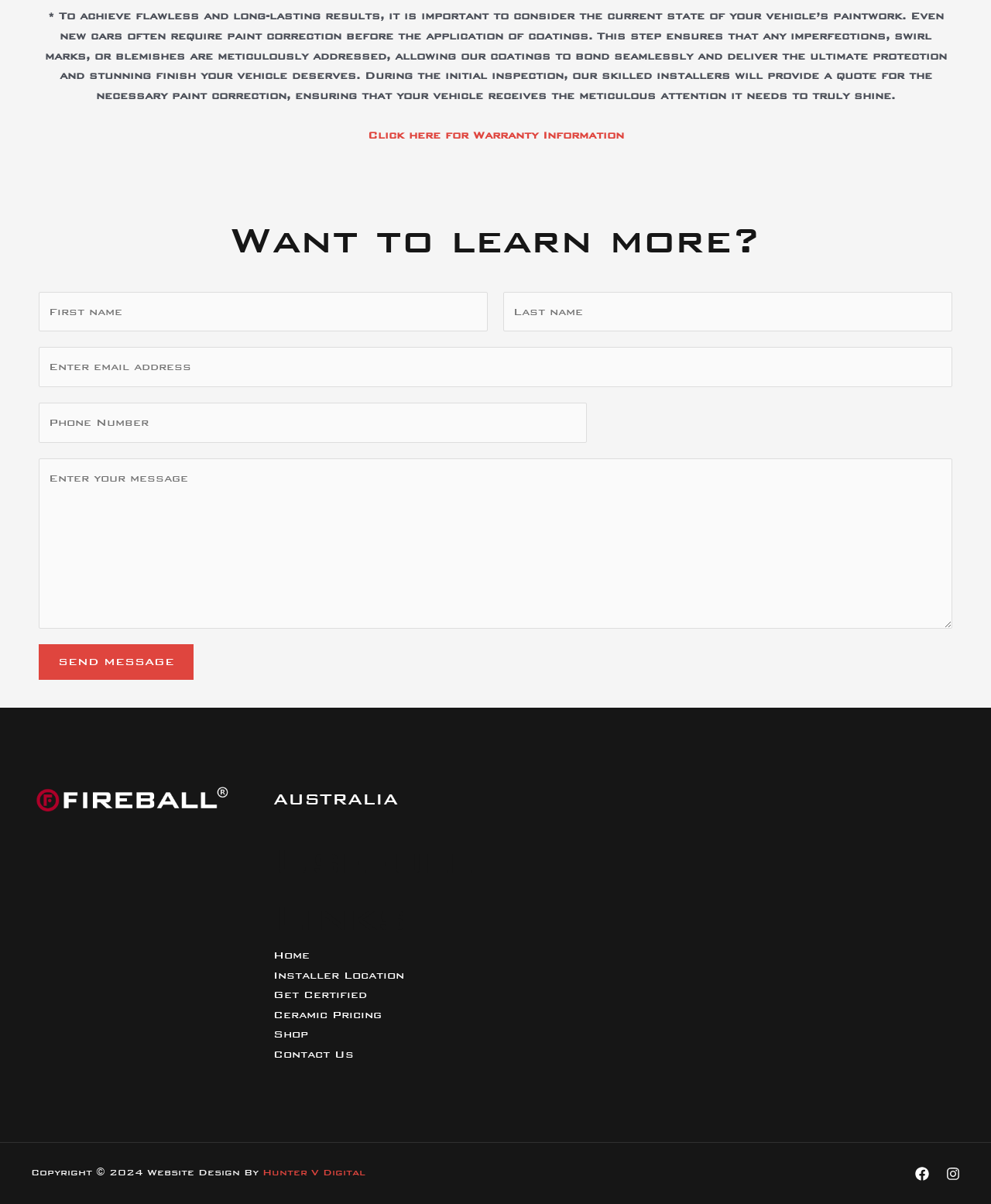What information is required to send a message?
Respond to the question with a well-detailed and thorough answer.

The webpage has a form to send a message, and it requires the user to fill in their name, email, and phone number, with the phone number being a required field.